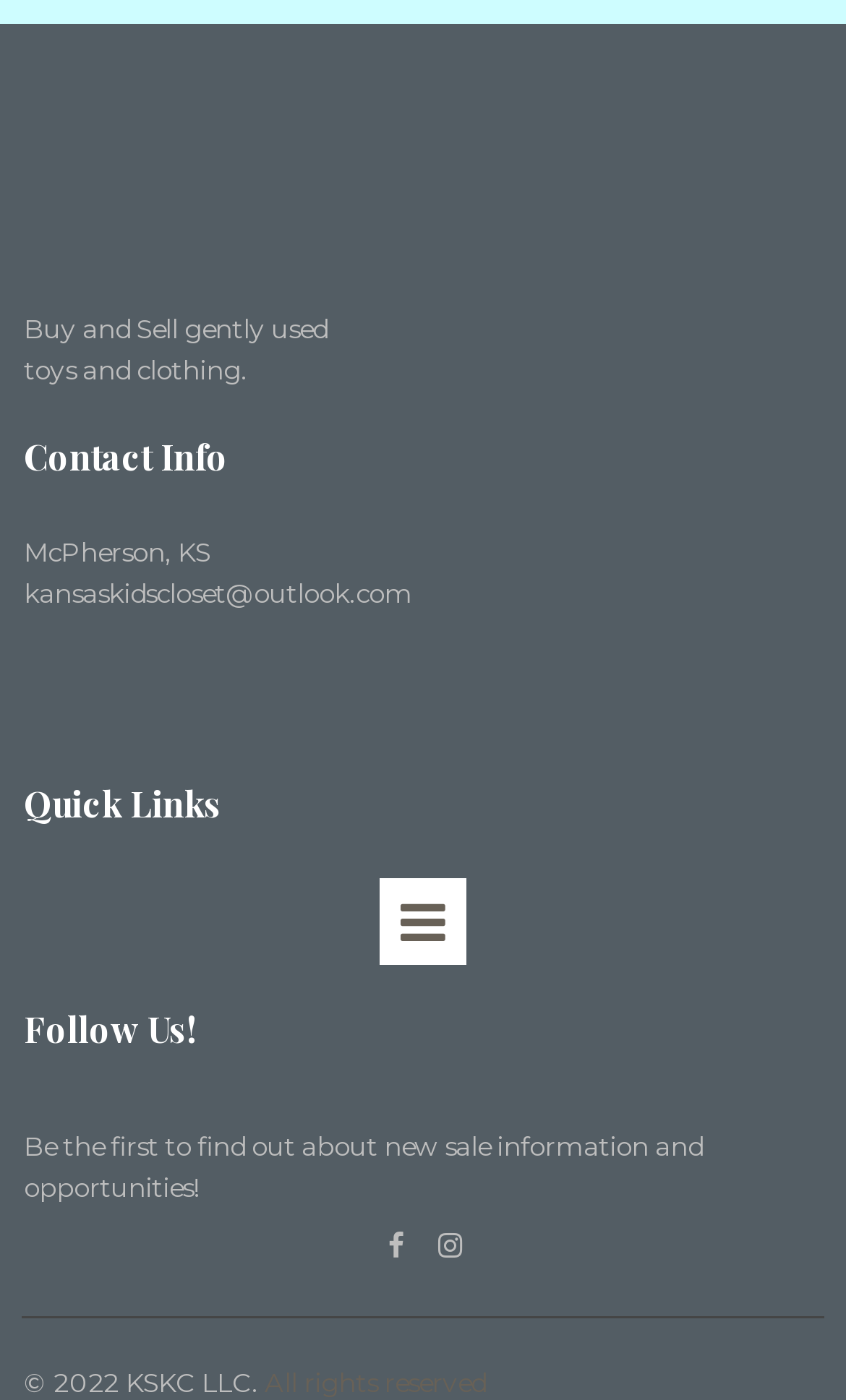Mark the bounding box of the element that matches the following description: "".

[0.449, 0.879, 0.487, 0.902]